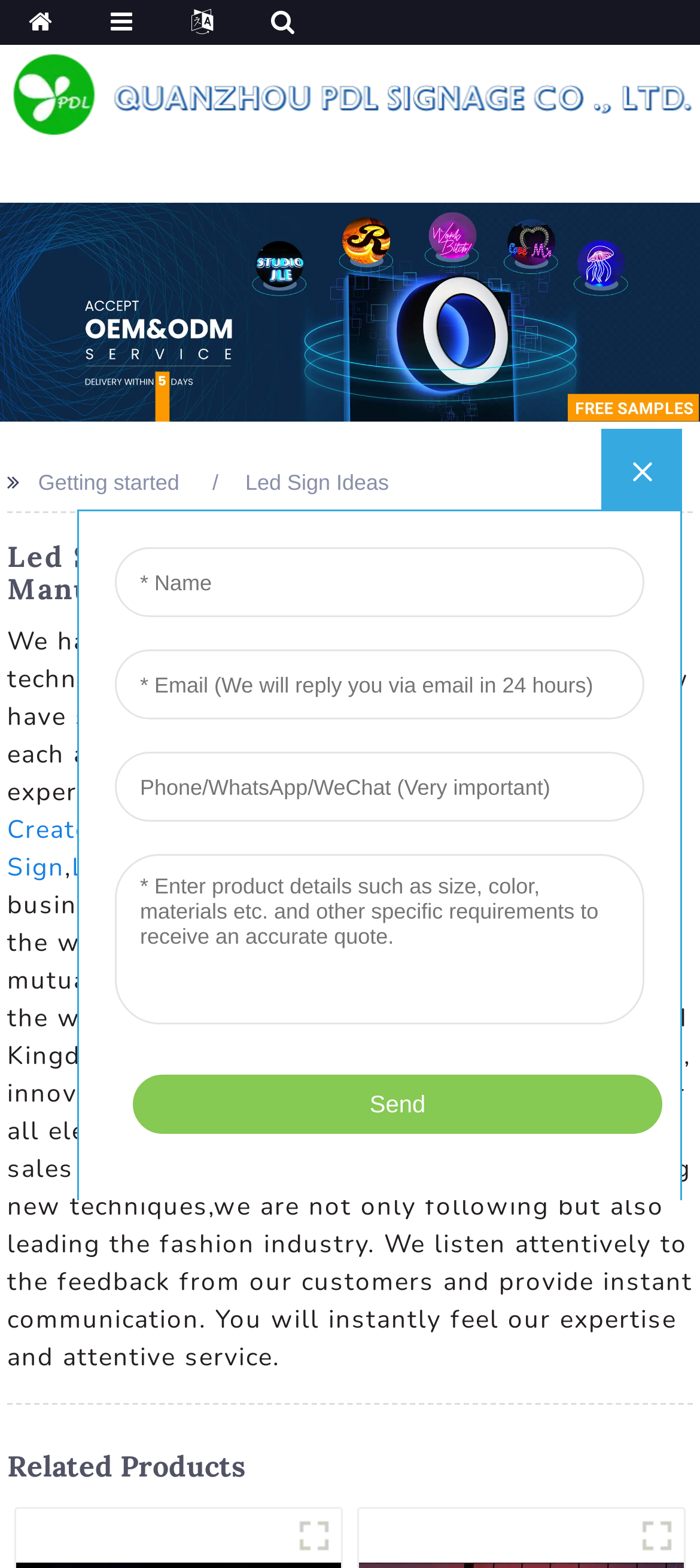Find the bounding box coordinates of the area to click in order to follow the instruction: "Check Related Products".

[0.01, 0.924, 0.99, 0.945]